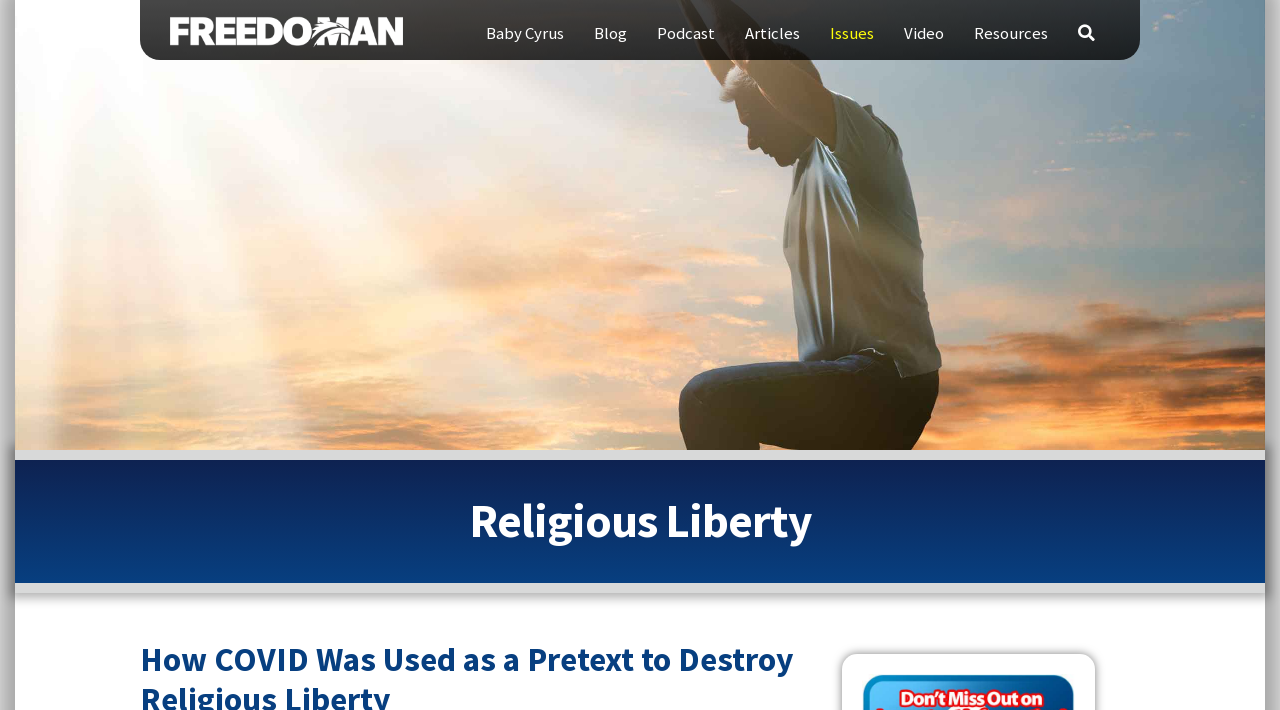Using the description: "alt="Freedom Man Logo"", identify the bounding box of the corresponding UI element in the screenshot.

[0.133, 0.024, 0.315, 0.055]